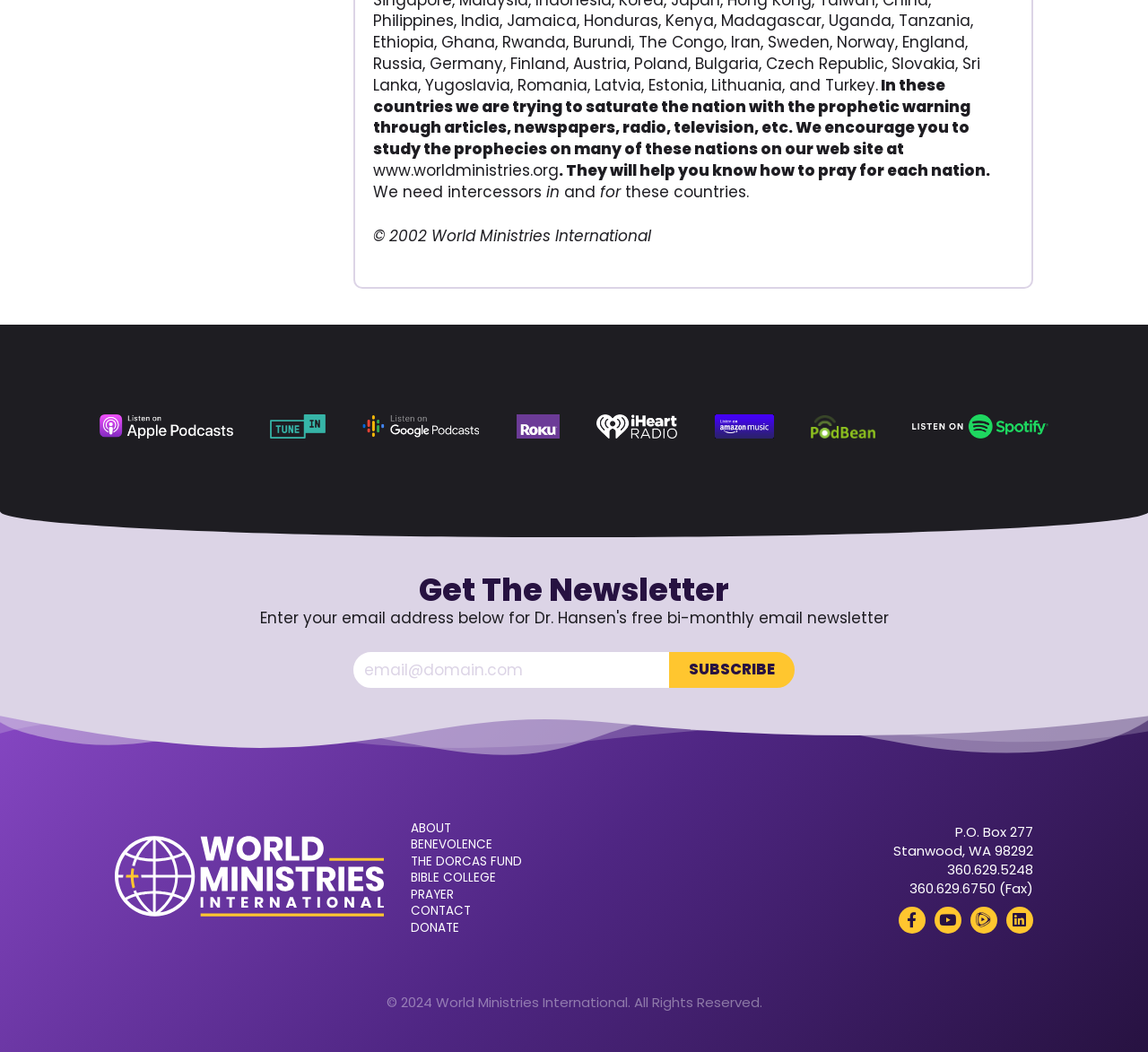Determine the bounding box coordinates of the clickable element to complete this instruction: "Contact via phone". Provide the coordinates in the format of four float numbers between 0 and 1, [left, top, right, bottom].

[0.825, 0.817, 0.9, 0.835]